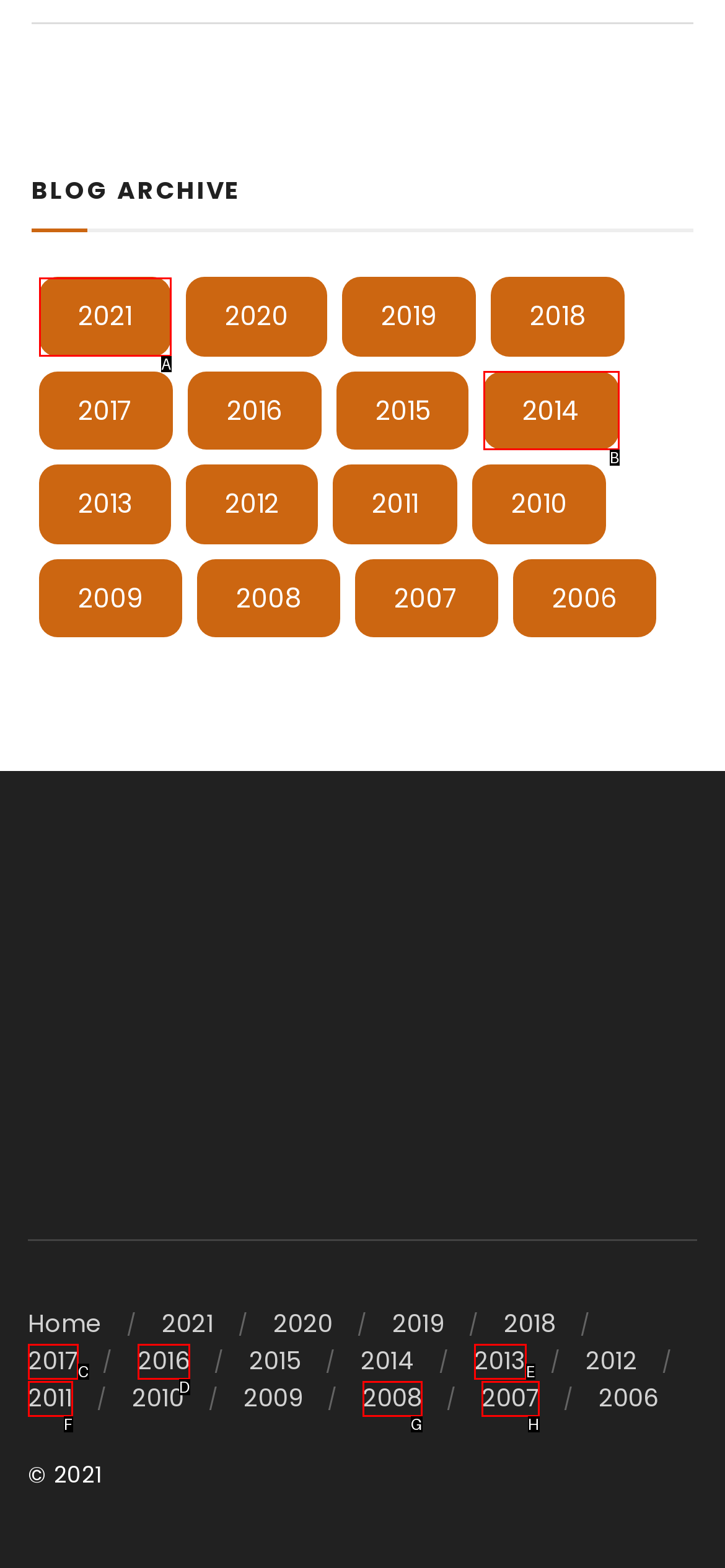Select the letter from the given choices that aligns best with the description: 2013. Reply with the specific letter only.

E